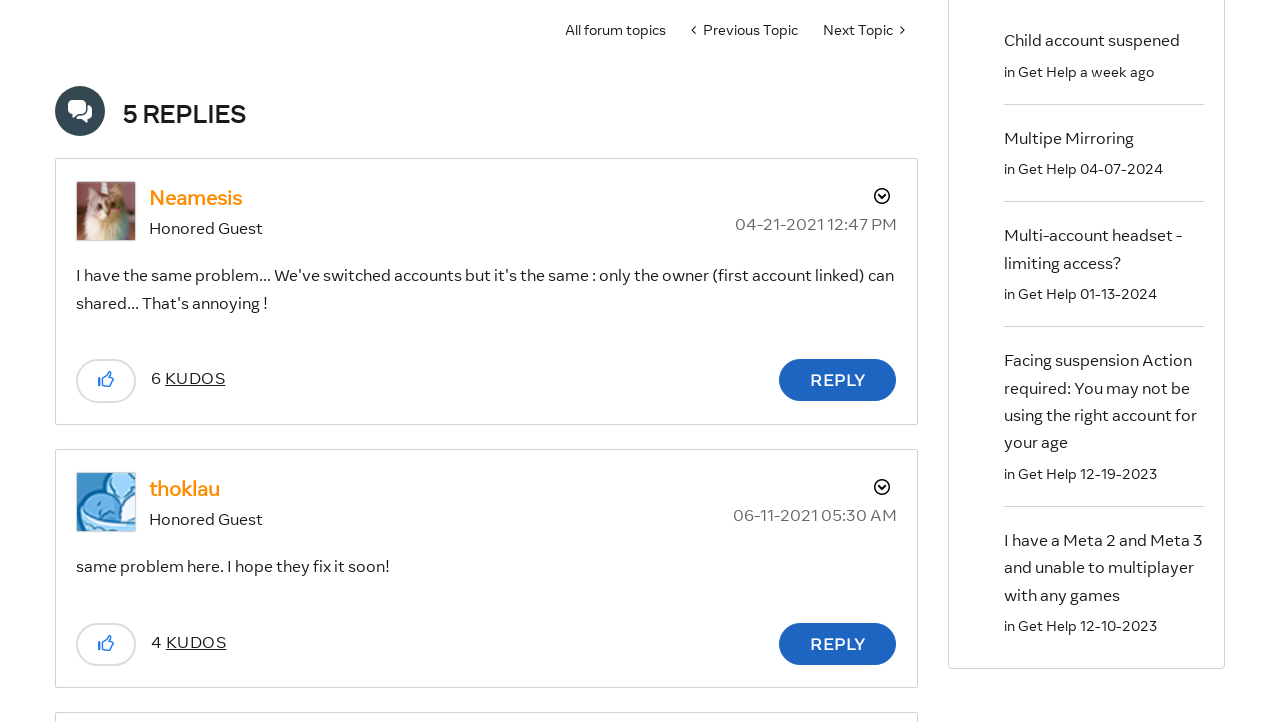Use the information in the screenshot to answer the question comprehensively: What is the date of the second comment?

I found the date by looking at the text next to the second comment, which says '‎06-11-2021'.